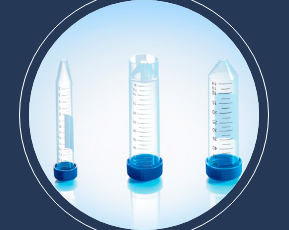What is the purpose of the tubes in the image?
Using the details from the image, give an elaborate explanation to answer the question.

The tubes are crucial tools for efficient specimen handling in medical diagnostics and scientific research, highlighting their functional design for different uses in medical and research applications.